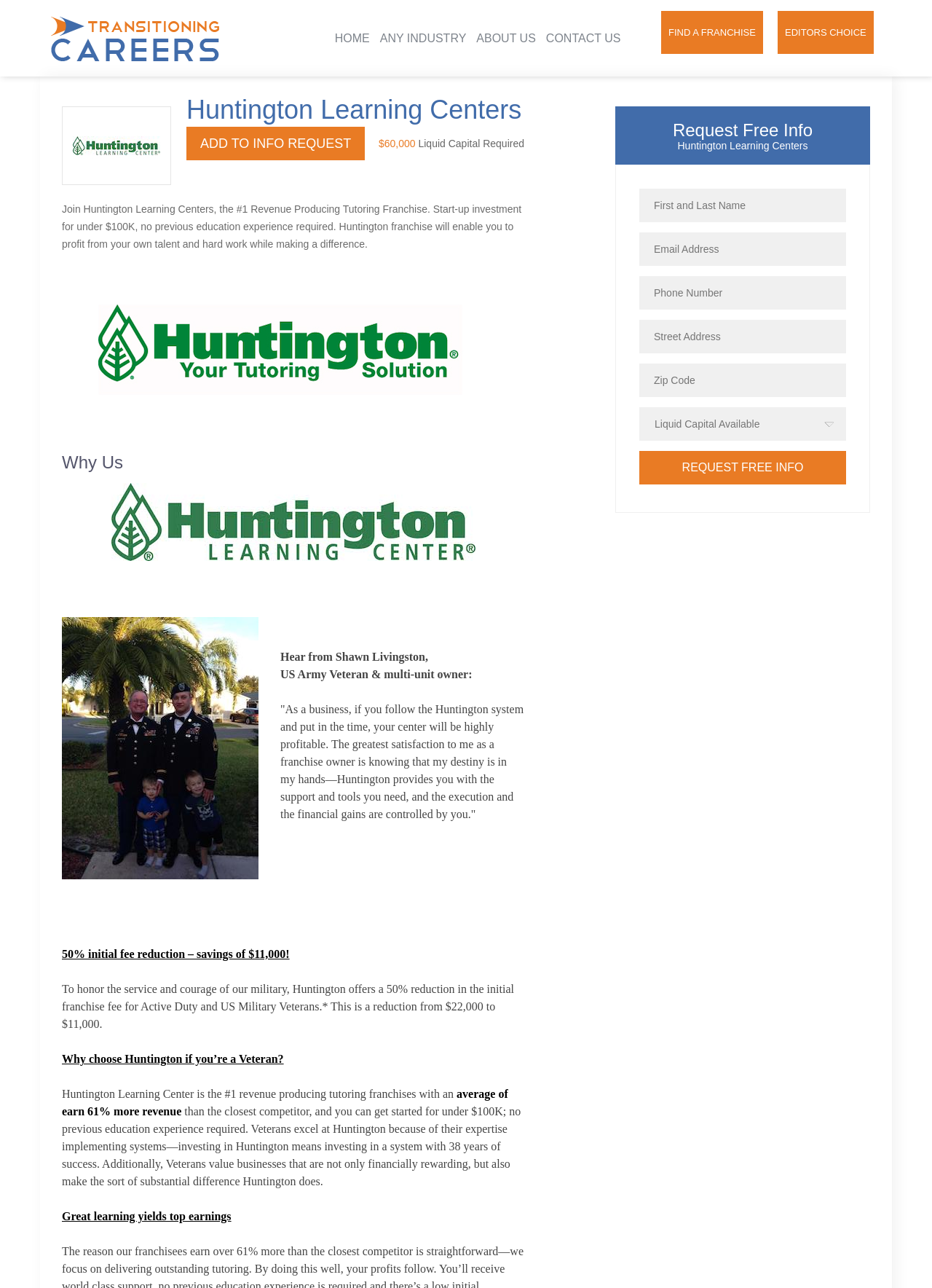Explain the features and main sections of the webpage comprehensively.

This webpage is a directory for white-collar professionals and veterans in career transition, specifically focused on connecting them with top franchises in the country. At the top left corner, there is a logo and a navigation menu with links to "HOME", "ANY INDUSTRY", "ABOUT US", and "CONTACT US". On the top right corner, there are two more links, "EDITORS CHOICE" and "FIND A FRANCHISE".

Below the navigation menu, there is a prominent section featuring Huntington Learning Centers, a tutoring franchise. This section includes a heading, a brief description, and an image of the franchise. The description highlights the benefits of joining Huntington Learning Centers, including a low start-up investment and no previous education experience required.

To the right of the description, there is a call-to-action button "ADD TO INFO REQUEST" and a heading indicating that $60,000 in liquid capital is required. Below this, there is a section titled "Why Us" with an image and a testimonial from a US Army Veteran and multi-unit owner, Shawn Livingston.

Further down, there is a section highlighting the benefits of choosing Huntington Learning Centers as a veteran, including a 50% reduction in the initial franchise fee. This section also includes a heading "Why choose Huntington if you’re a Veteran?" and a brief description of the benefits.

At the bottom of the page, there is a form to request free information, with fields for first and last name, email address, phone number, street address, and zip code. There is also a combobox and a button to submit the request.